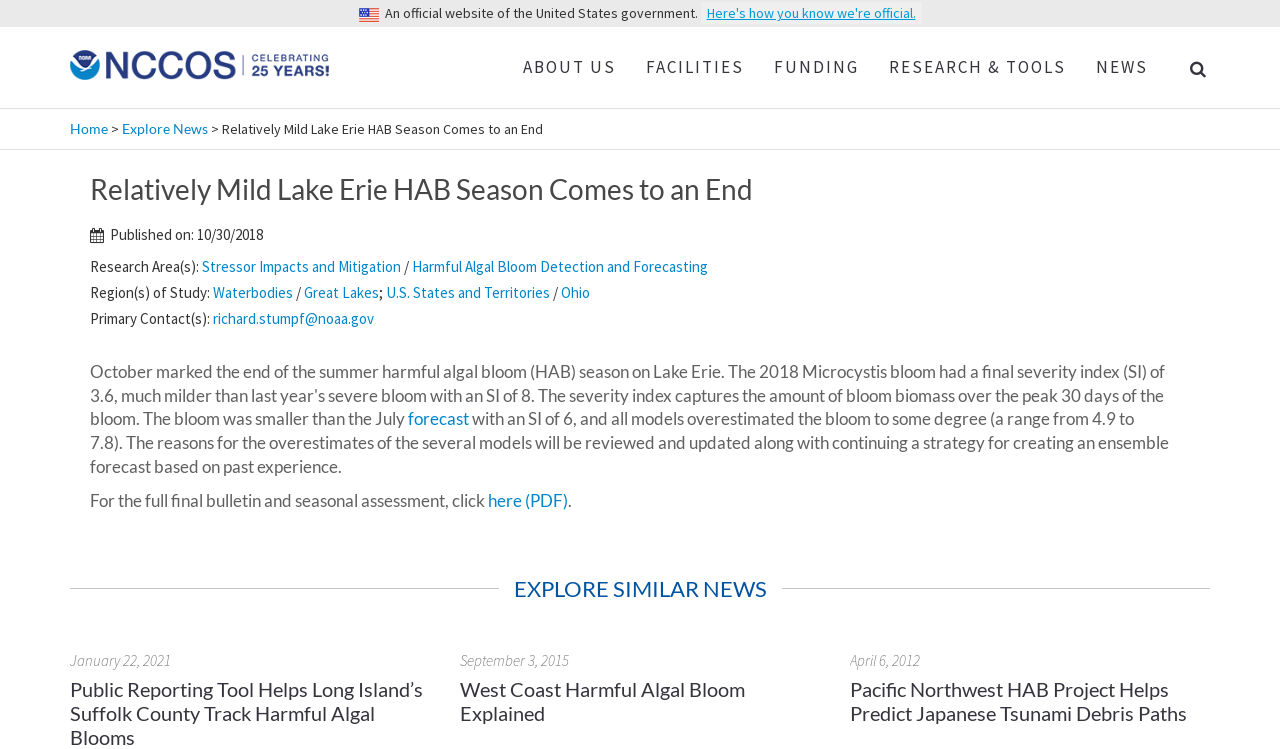Please identify the bounding box coordinates of the area I need to click to accomplish the following instruction: "Click on the 'ABOUT US' link".

[0.397, 0.036, 0.493, 0.143]